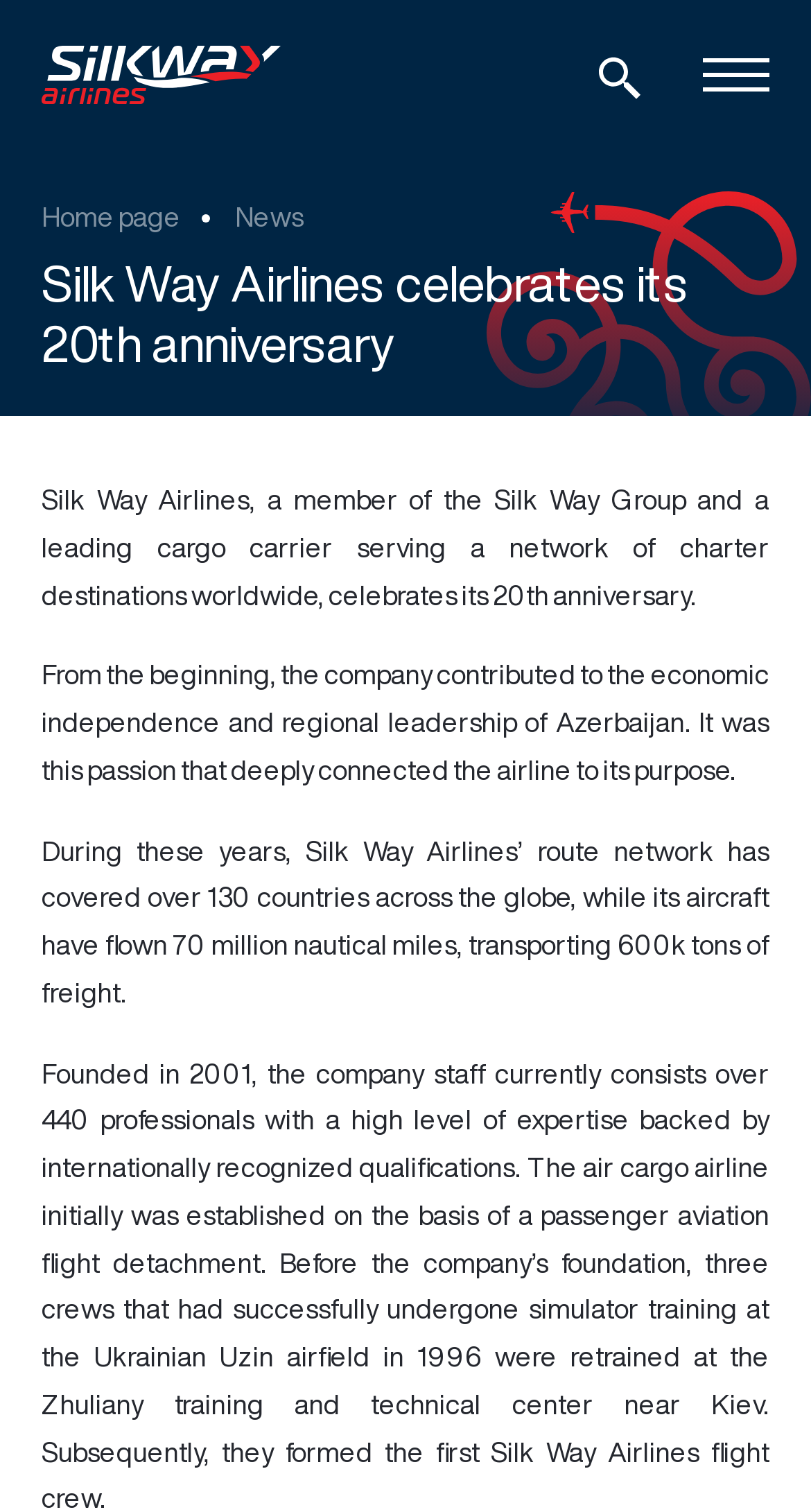How many tons of freight has Silk Way Airlines transported?
Examine the image and give a concise answer in one word or a short phrase.

600k